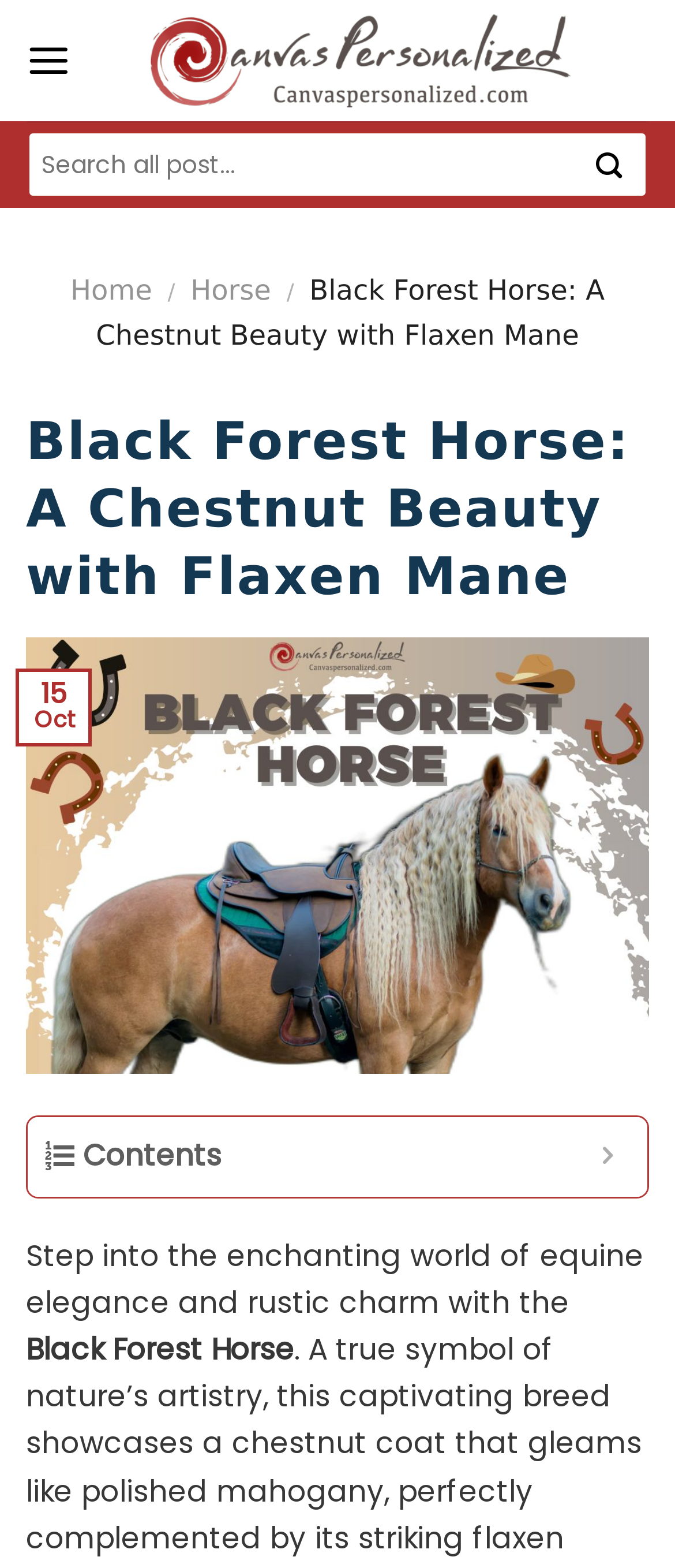Please pinpoint the bounding box coordinates for the region I should click to adhere to this instruction: "Go to the 'Home' page".

[0.104, 0.175, 0.225, 0.196]